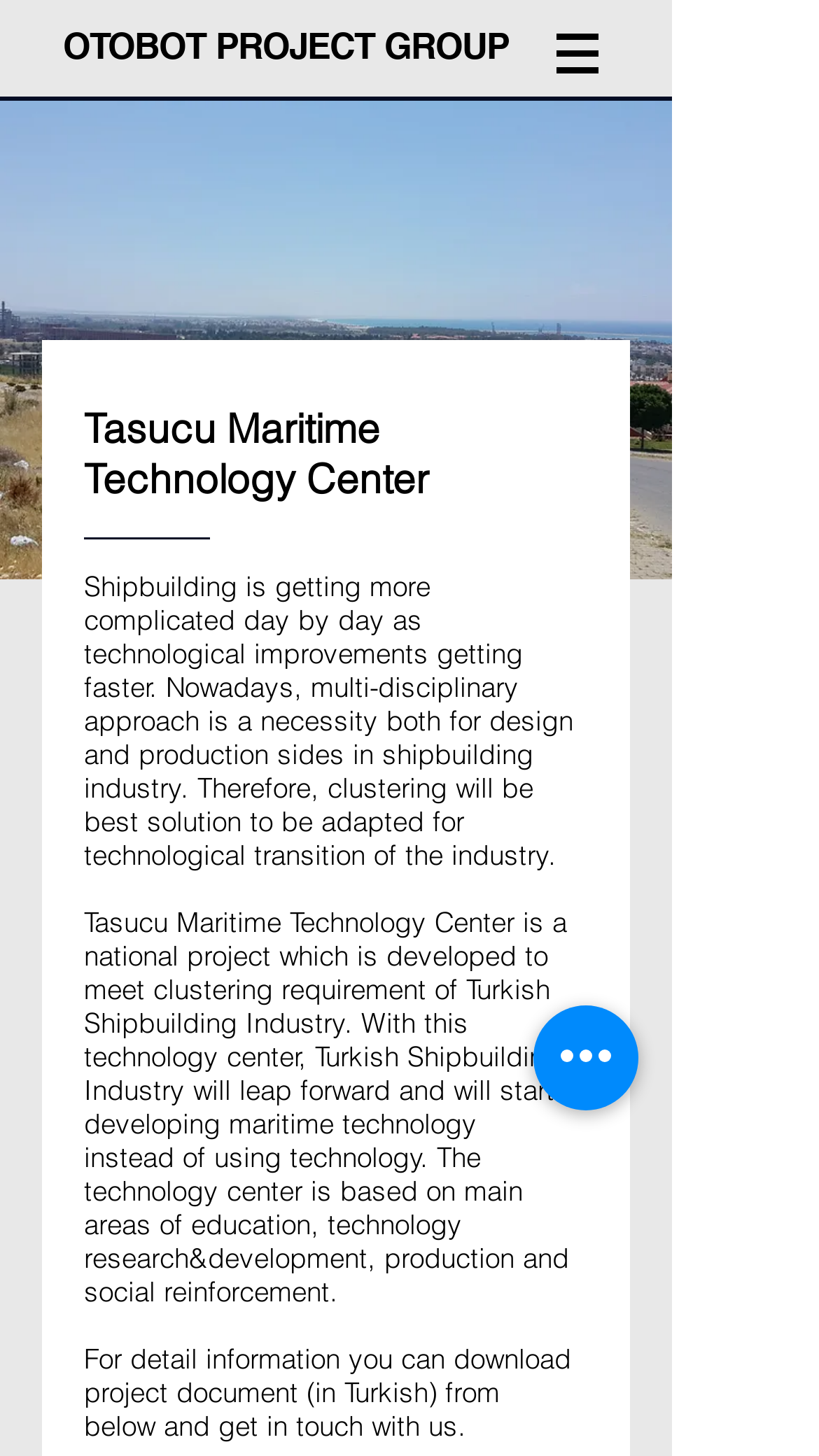What is the main purpose of Tasucu Maritime Technology Center?
Answer briefly with a single word or phrase based on the image.

To meet clustering requirement of Turkish Shipbuilding Industry